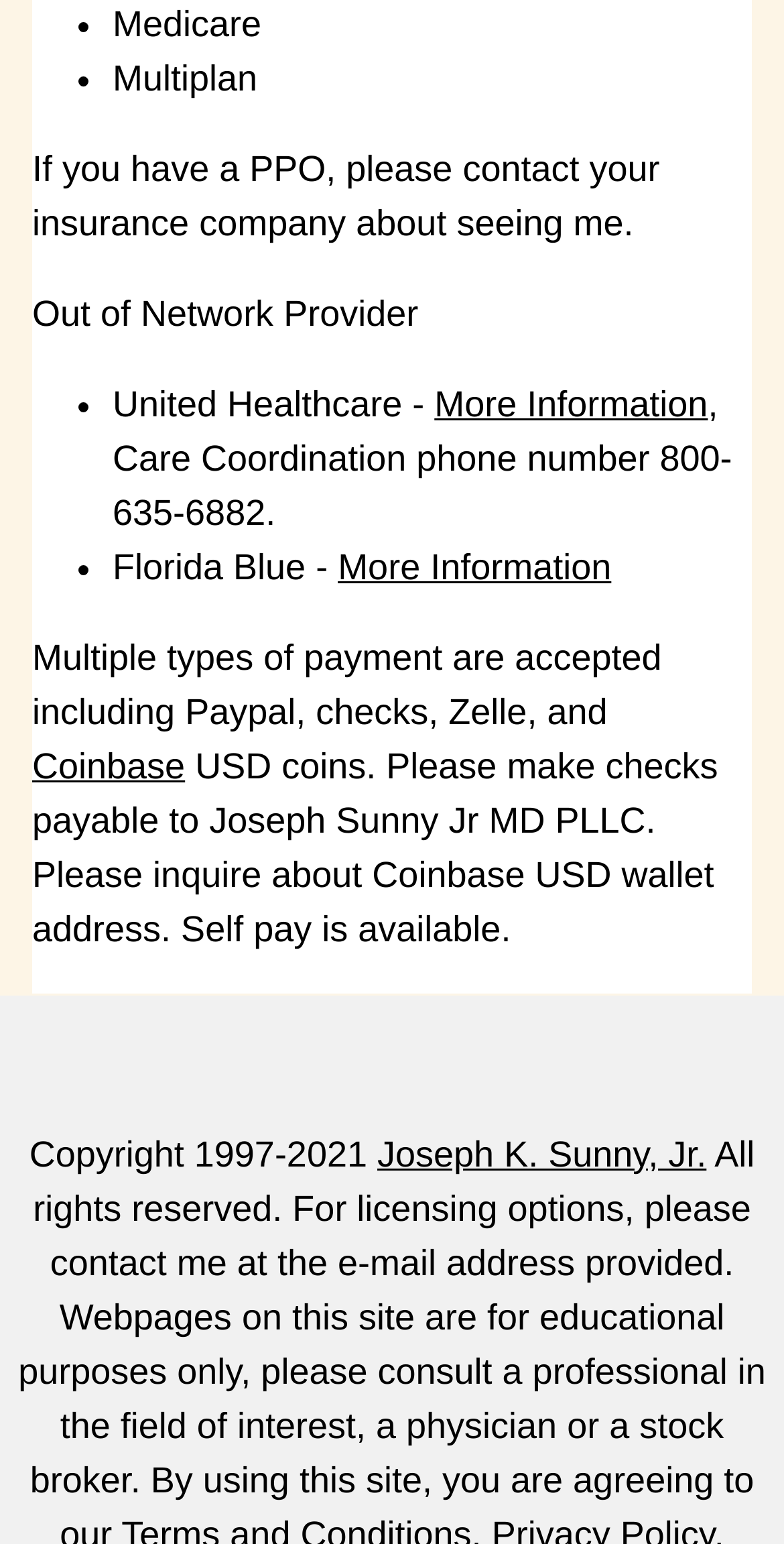Using the description "Joseph K. Sunny, Jr.", predict the bounding box of the relevant HTML element.

[0.481, 0.734, 0.901, 0.76]